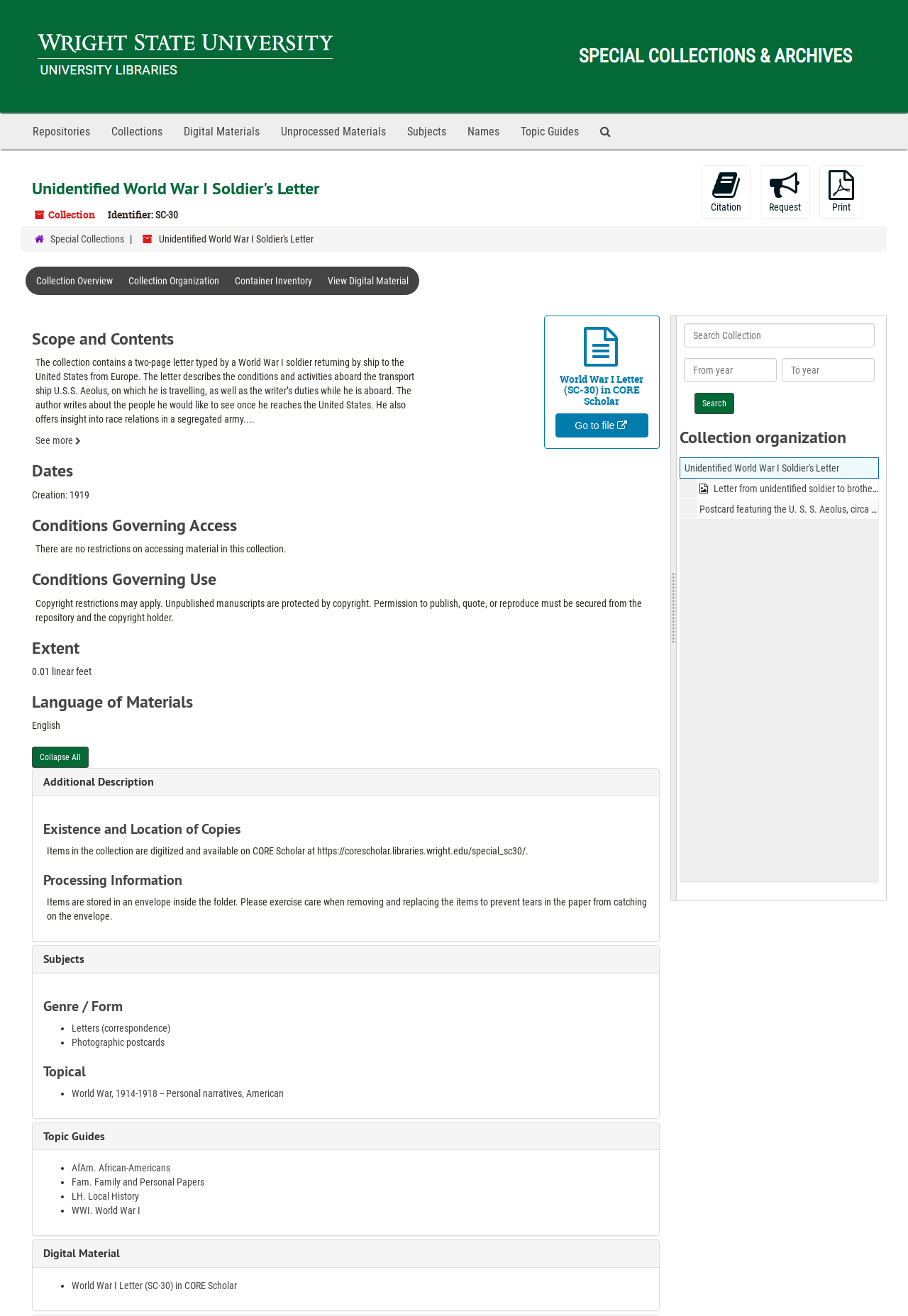Please identify the bounding box coordinates of the element I need to click to follow this instruction: "Cite the collection".

[0.773, 0.126, 0.827, 0.166]